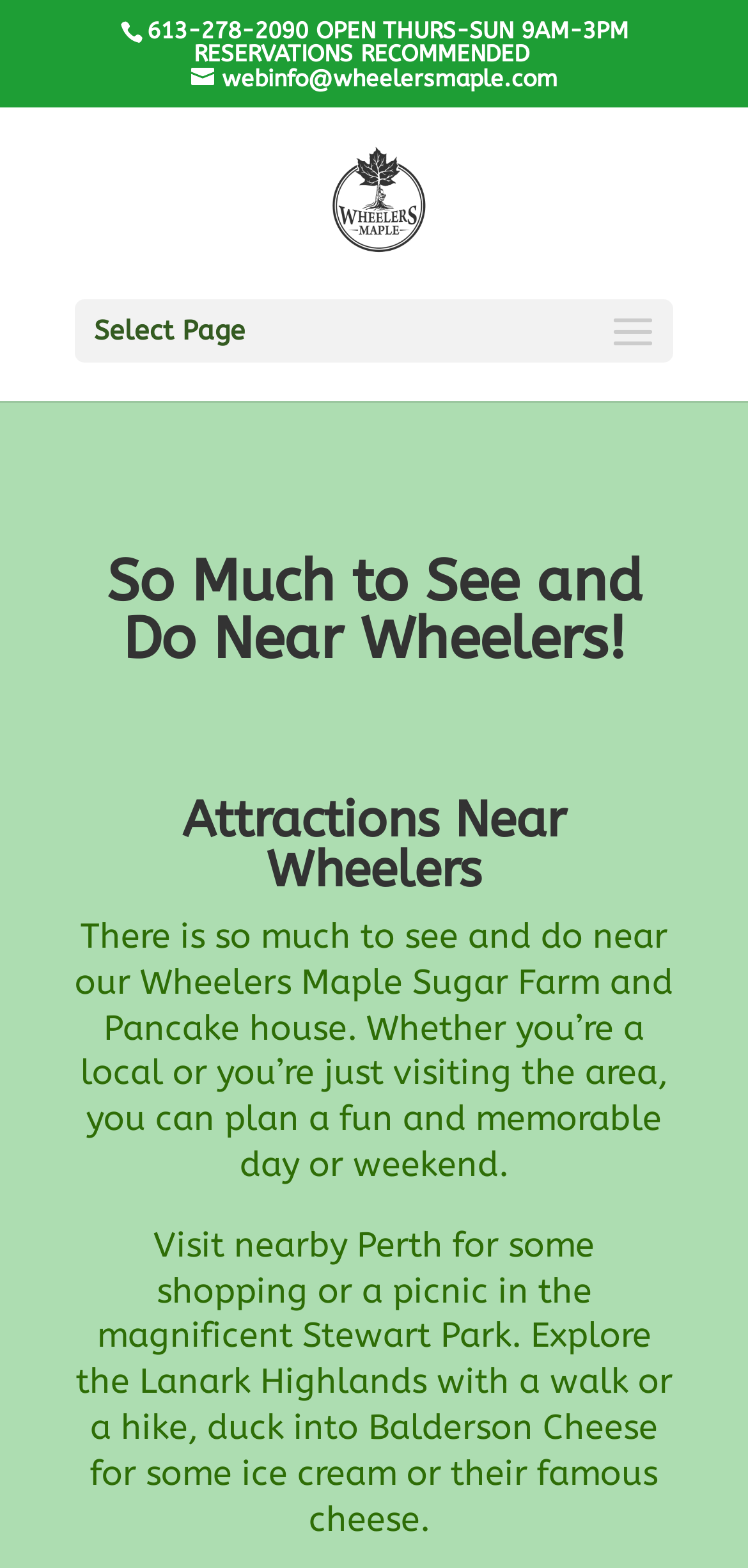What is the phone number to make reservations?
Refer to the image and offer an in-depth and detailed answer to the question.

I found the phone number by looking at the top section of the webpage, where it says 'OPEN THURS-SUN 9AM-3PM RESERVATIONS RECOMMENDED' and the phone number is provided as '613-278-2090'.